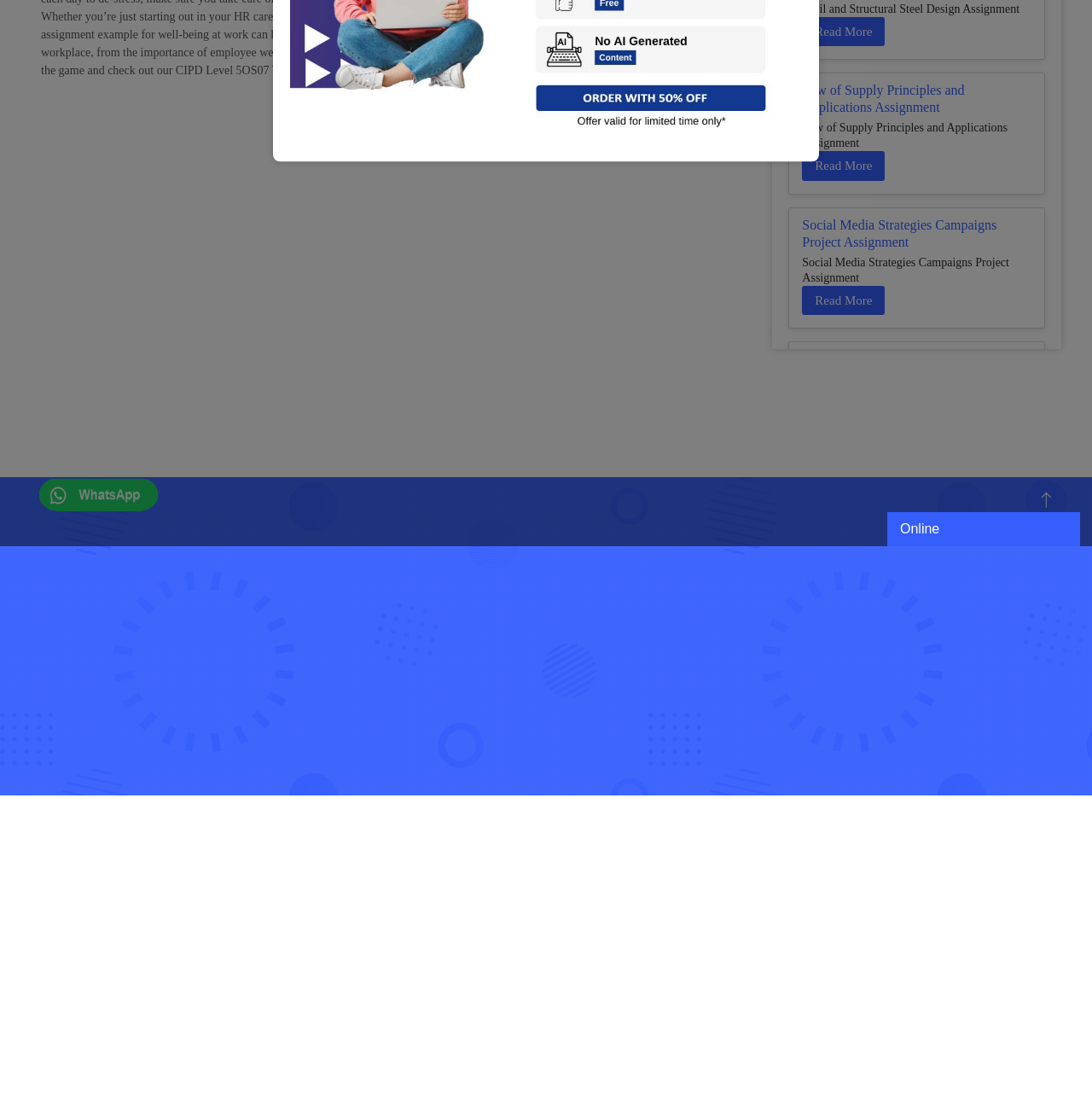Bounding box coordinates are specified in the format (top-left x, top-left y, bottom-right x, bottom-right y). All values are floating point numbers bounded between 0 and 1. Please provide the bounding box coordinate of the region this sentence describes: Read More

[0.735, 0.138, 0.81, 0.165]